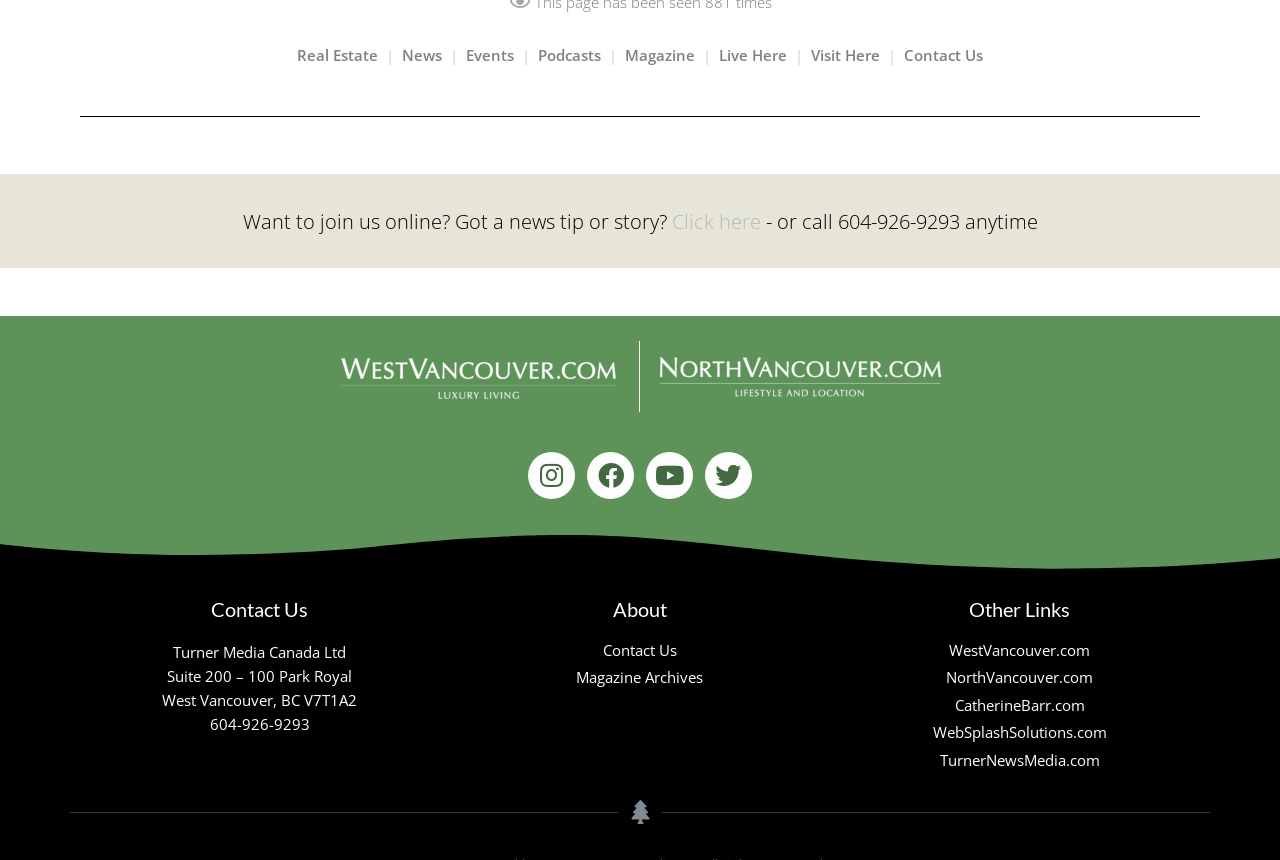What social media platforms are linked on the webpage?
Using the image, give a concise answer in the form of a single word or short phrase.

Instagram, Facebook, Youtube, Twitter